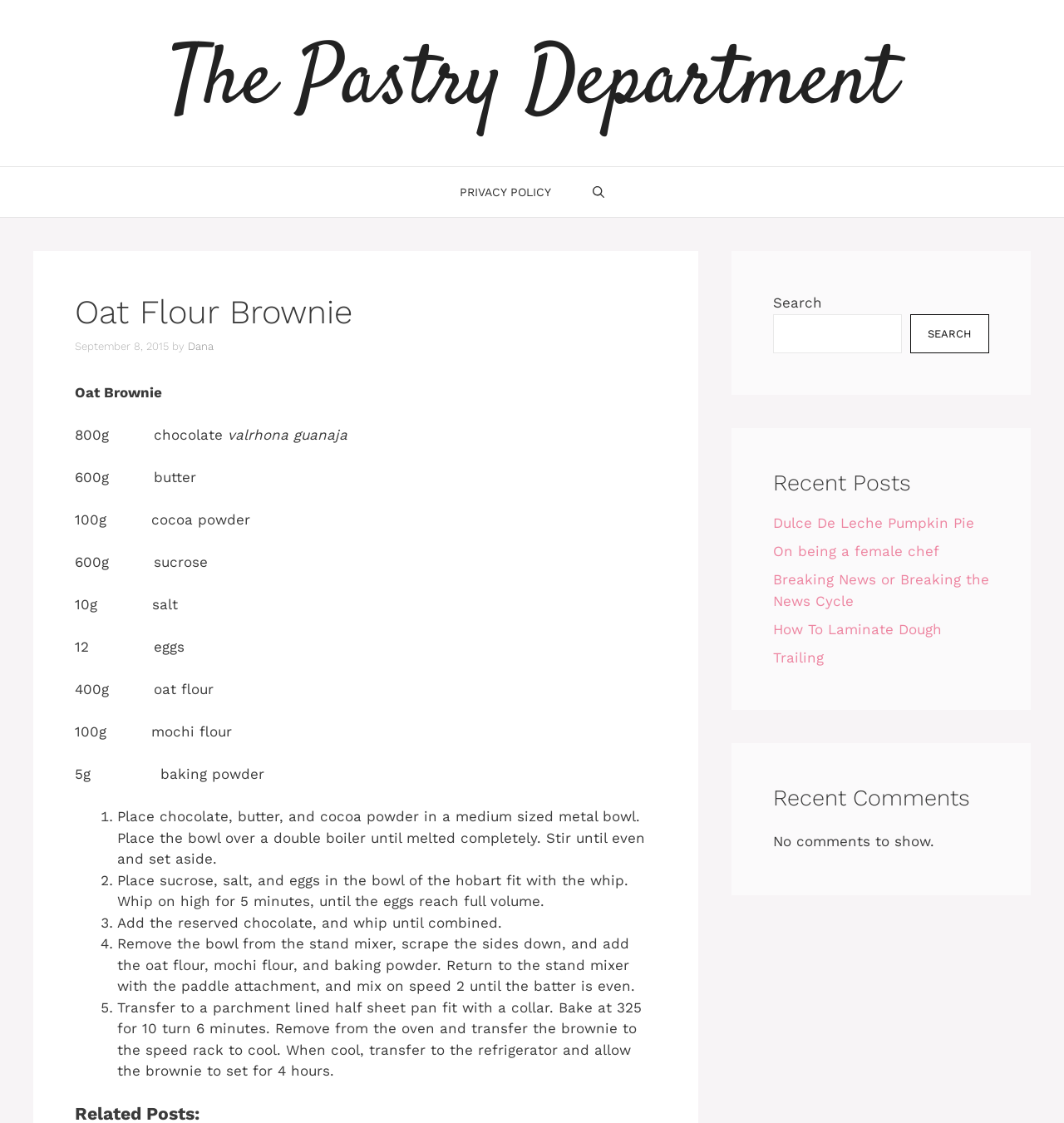Given the element description, predict the bounding box coordinates in the format (top-left x, top-left y, bottom-right x, bottom-right y), using floating point numbers between 0 and 1: The Pastry Department

[0.159, 0.021, 0.841, 0.127]